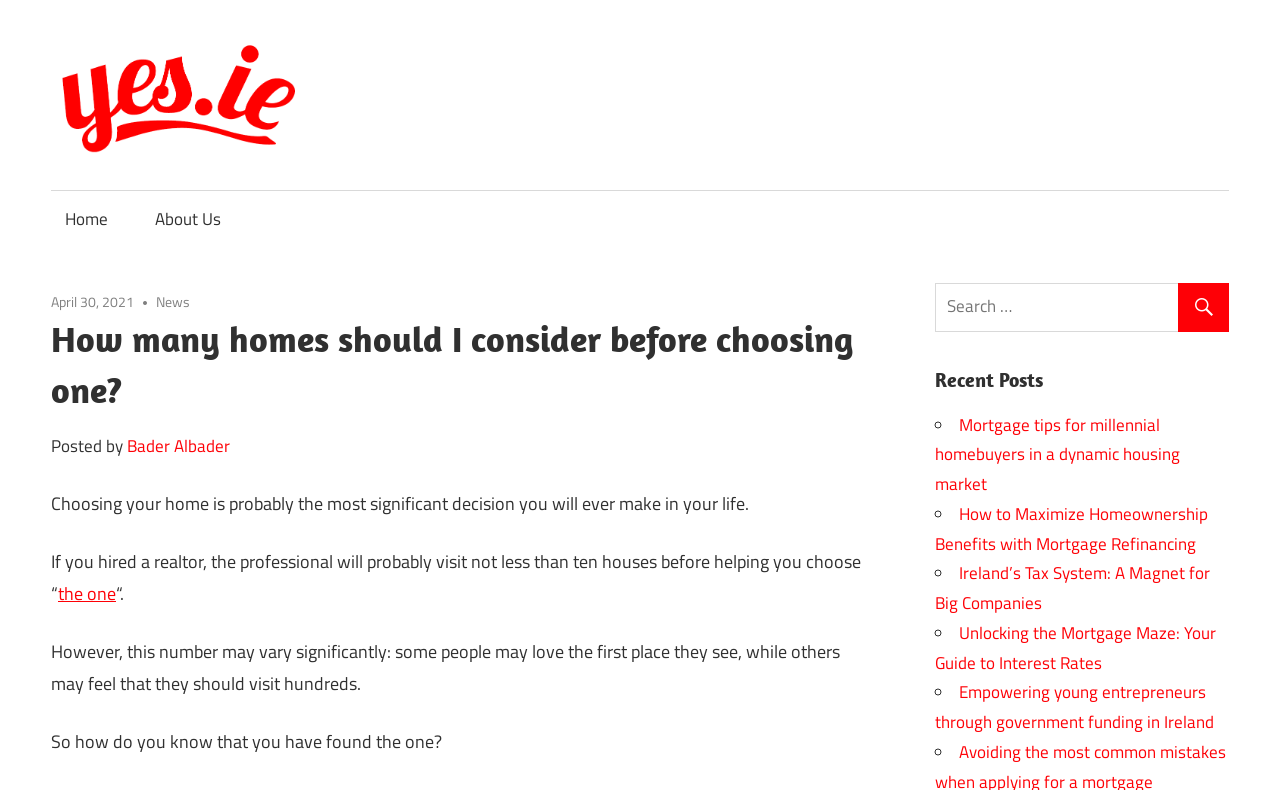Indicate the bounding box coordinates of the element that needs to be clicked to satisfy the following instruction: "Click the 'Mortgage tips for millennial homebuyers in a dynamic housing market' link". The coordinates should be four float numbers between 0 and 1, i.e., [left, top, right, bottom].

[0.73, 0.521, 0.921, 0.629]